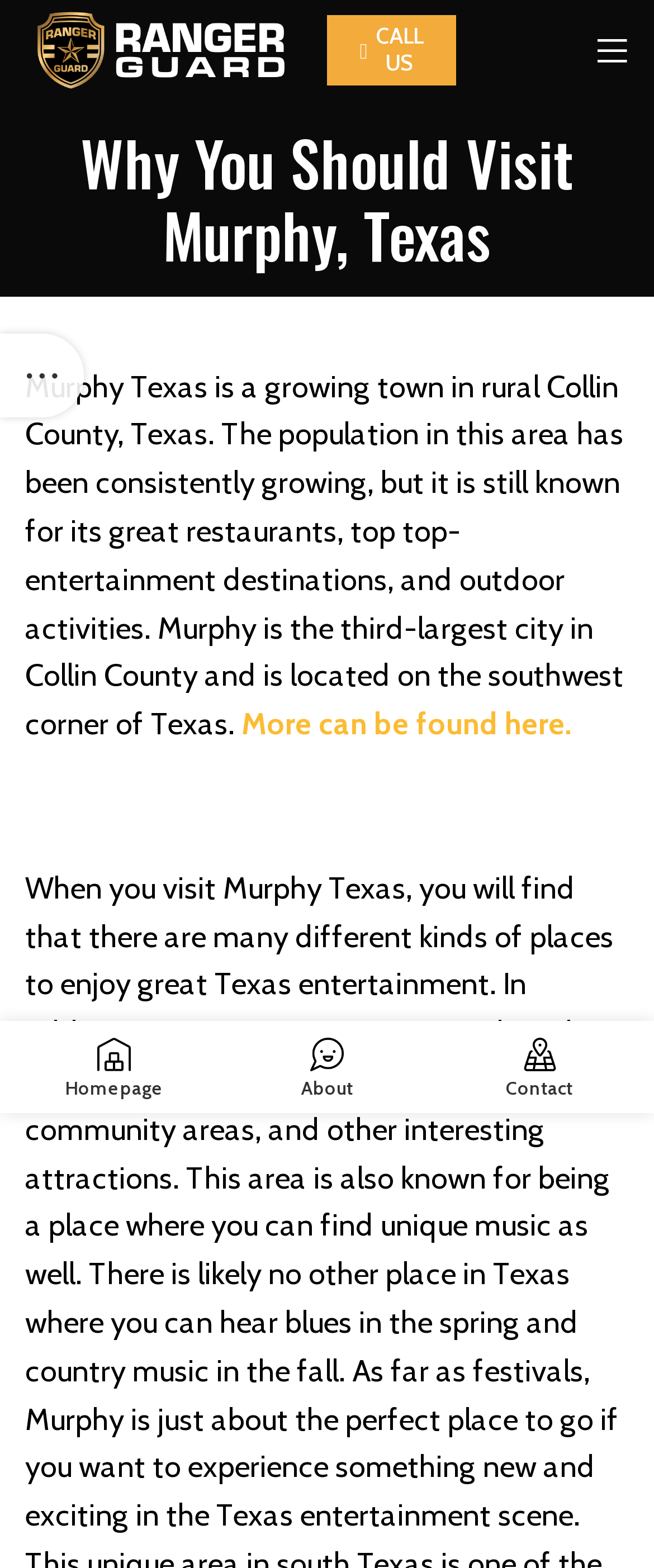Determine the bounding box coordinates for the area you should click to complete the following instruction: "Call the phone number".

[0.499, 0.01, 0.698, 0.055]